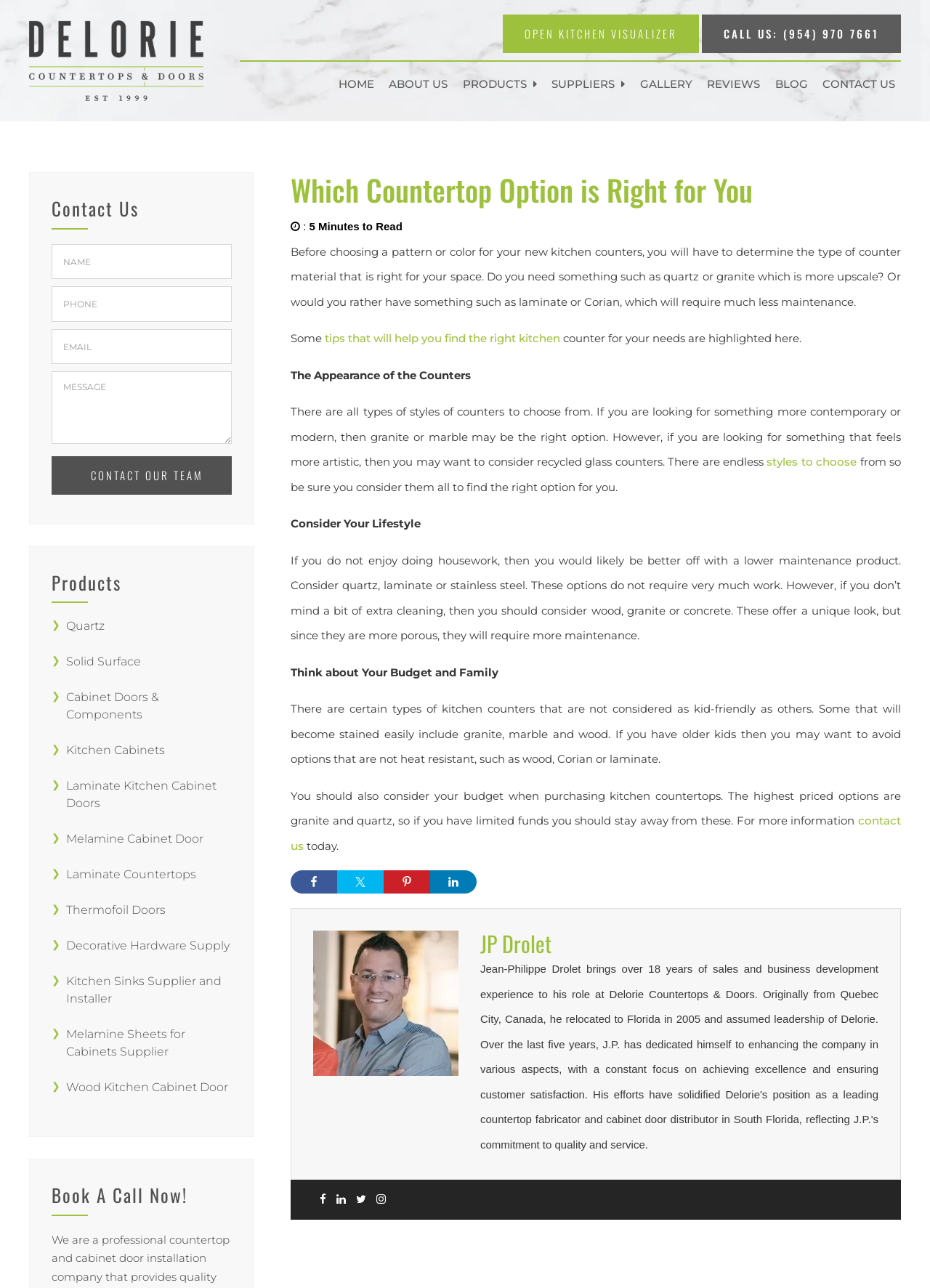Based on the image, please respond to the question with as much detail as possible:
What is the recommended approach for users with older kids?

According to the article, users with older kids should avoid kitchen counter options that are not heat resistant, such as wood, Corian, or laminate, to prevent damage and ensure safety.